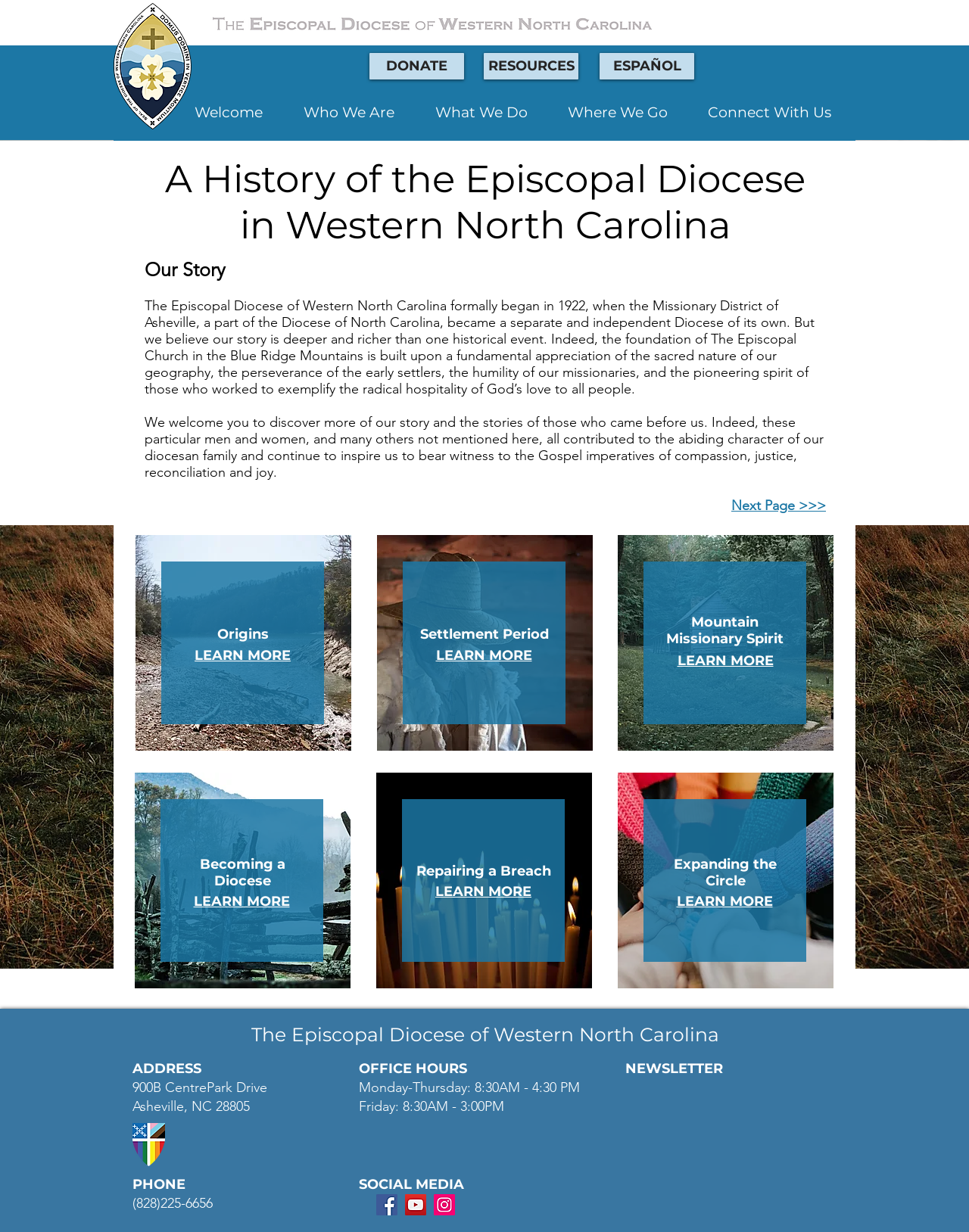Can you show the bounding box coordinates of the region to click on to complete the task described in the instruction: "Click the Facebook Social Icon"?

[0.388, 0.97, 0.41, 0.987]